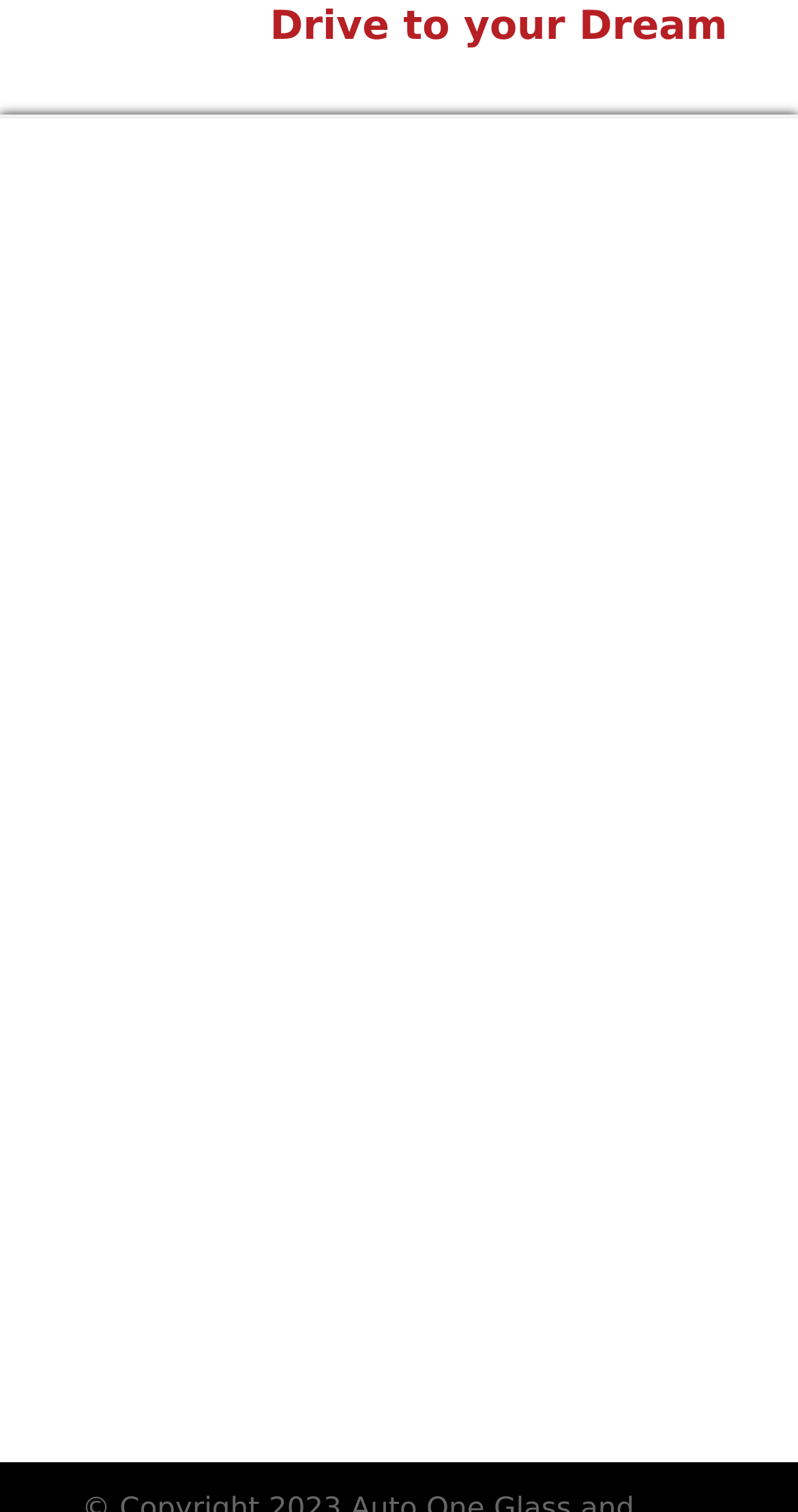Extract the bounding box coordinates for the UI element described by the text: "Free Estimates". The coordinates should be in the form of [left, top, right, bottom] with values between 0 and 1.

[0.5, 0.191, 0.765, 0.213]